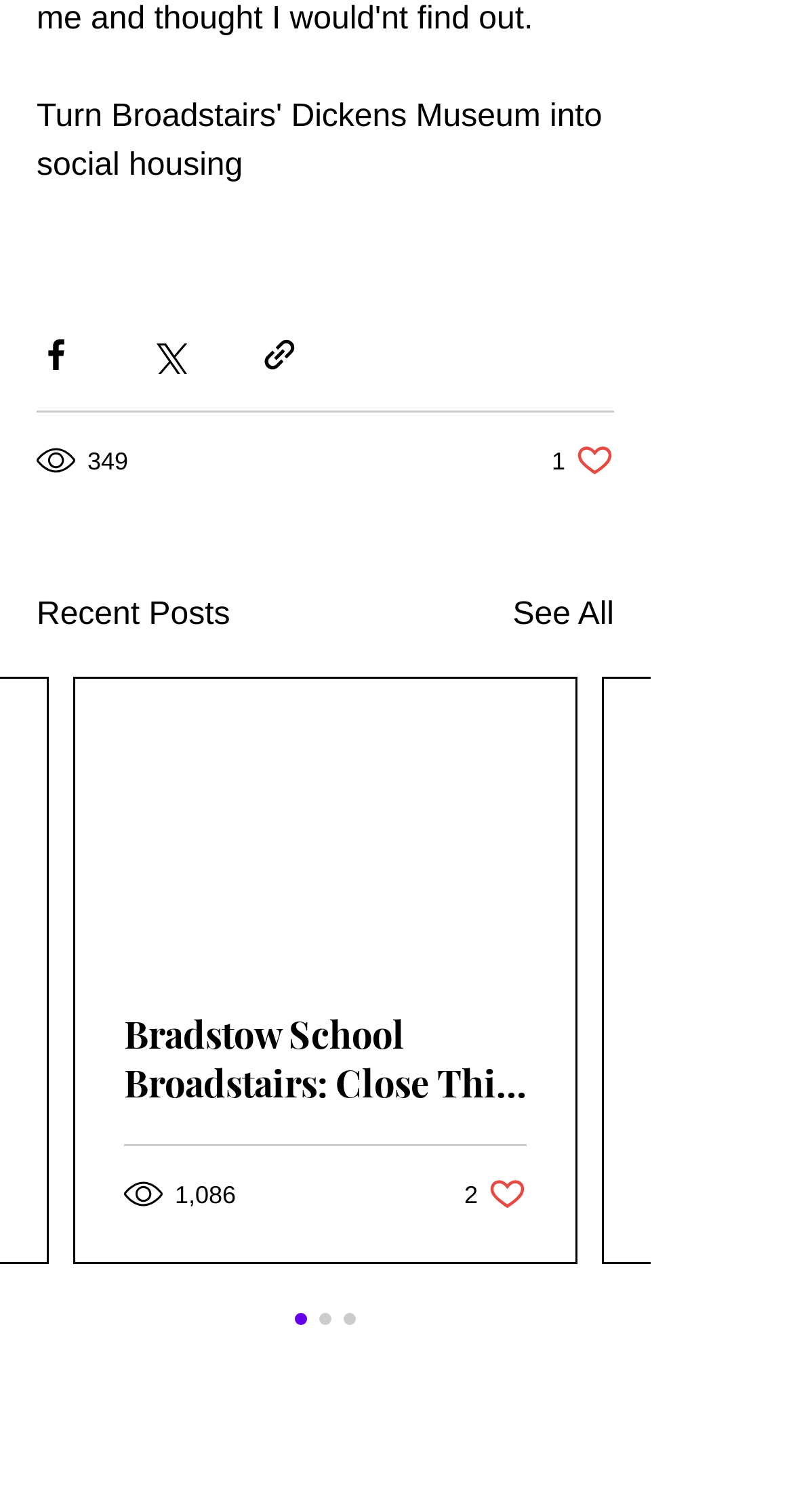Determine the bounding box for the described HTML element: "See All". Ensure the coordinates are four float numbers between 0 and 1 in the format [left, top, right, bottom].

[0.647, 0.392, 0.774, 0.424]